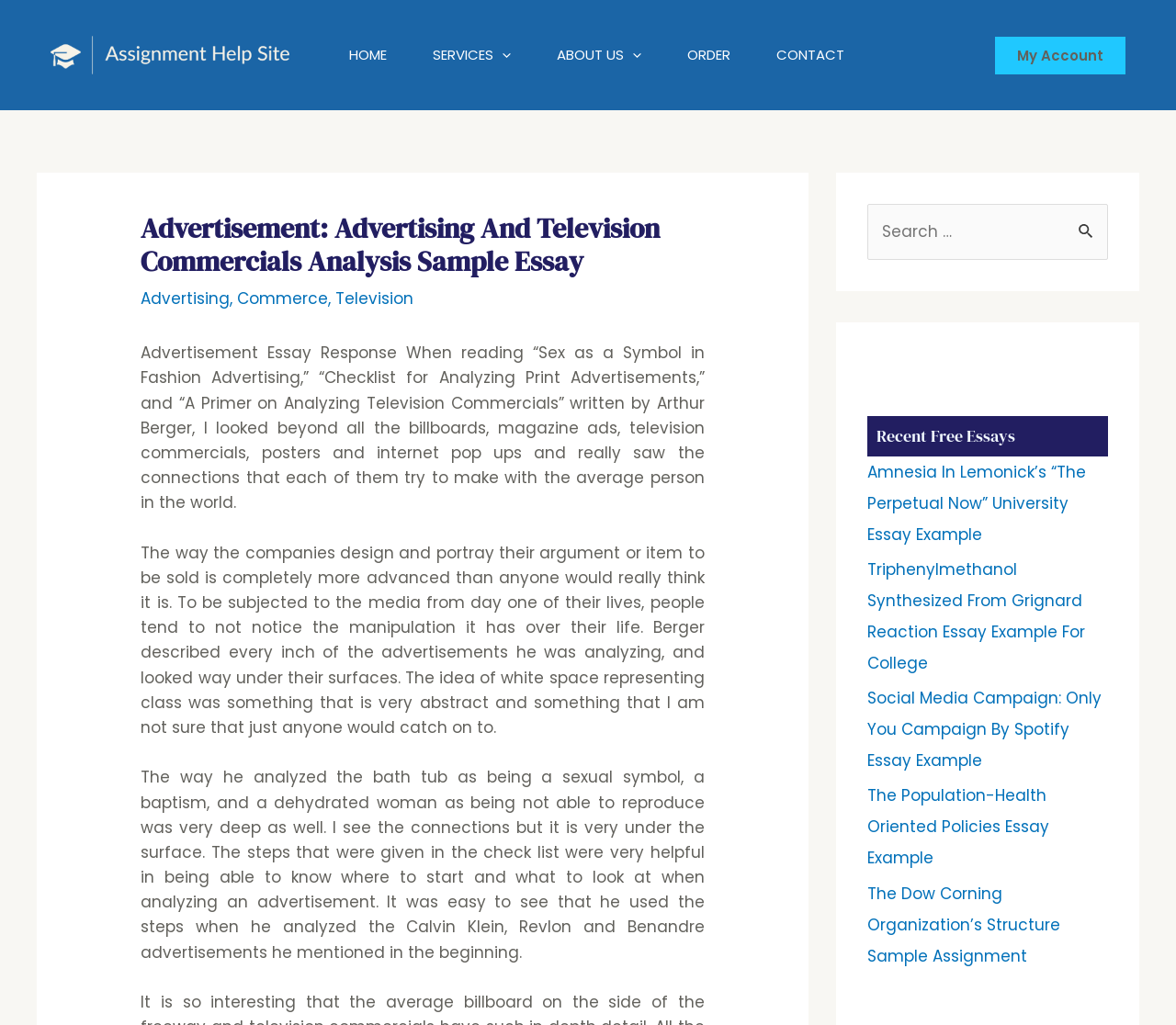Please indicate the bounding box coordinates of the element's region to be clicked to achieve the instruction: "Read the 'Advertisement: Advertising And Television Commercials Analysis Sample Essay'". Provide the coordinates as four float numbers between 0 and 1, i.e., [left, top, right, bottom].

[0.12, 0.207, 0.599, 0.271]